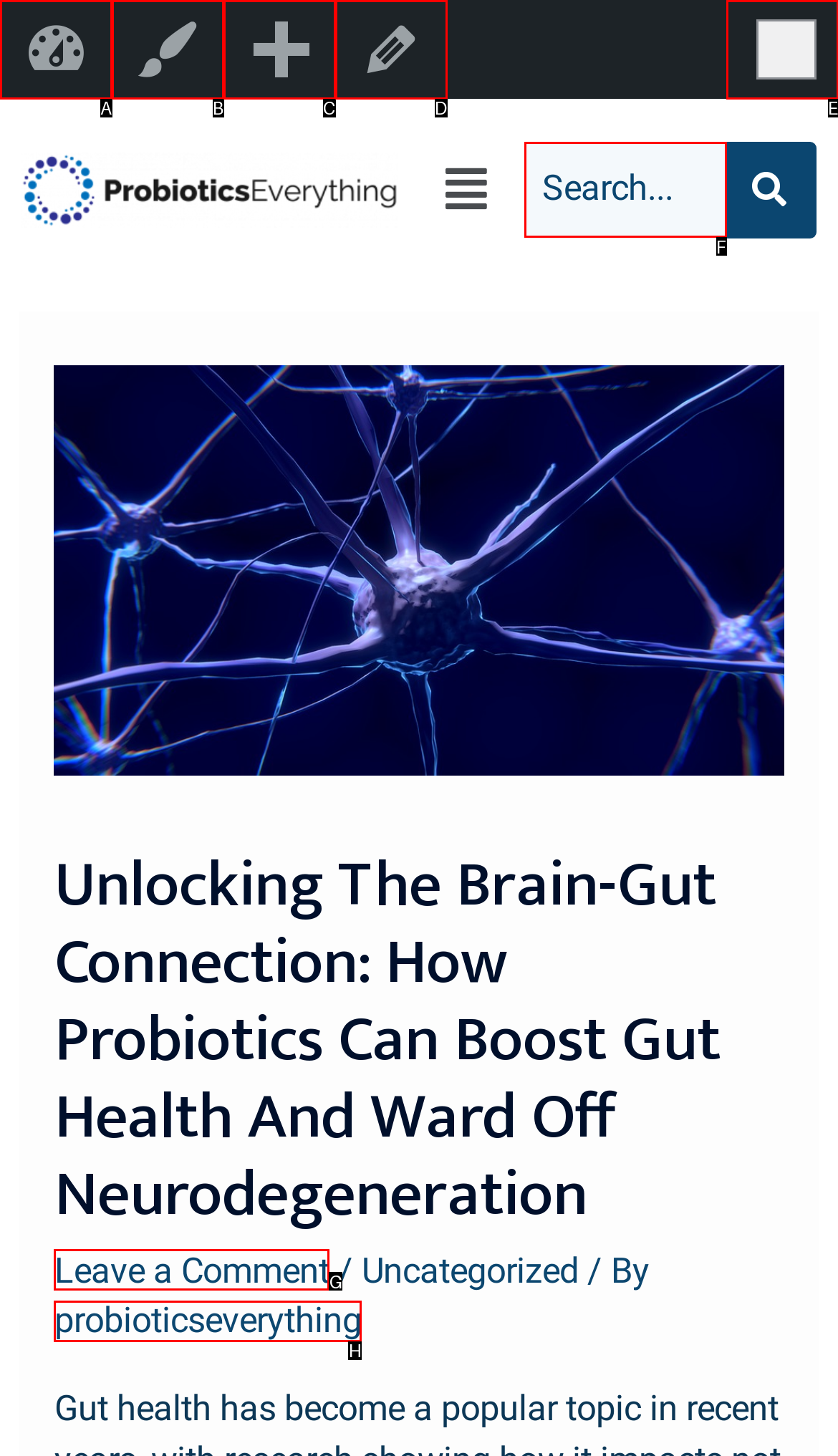Which lettered UI element aligns with this description: Edit Post
Provide your answer using the letter from the available choices.

D